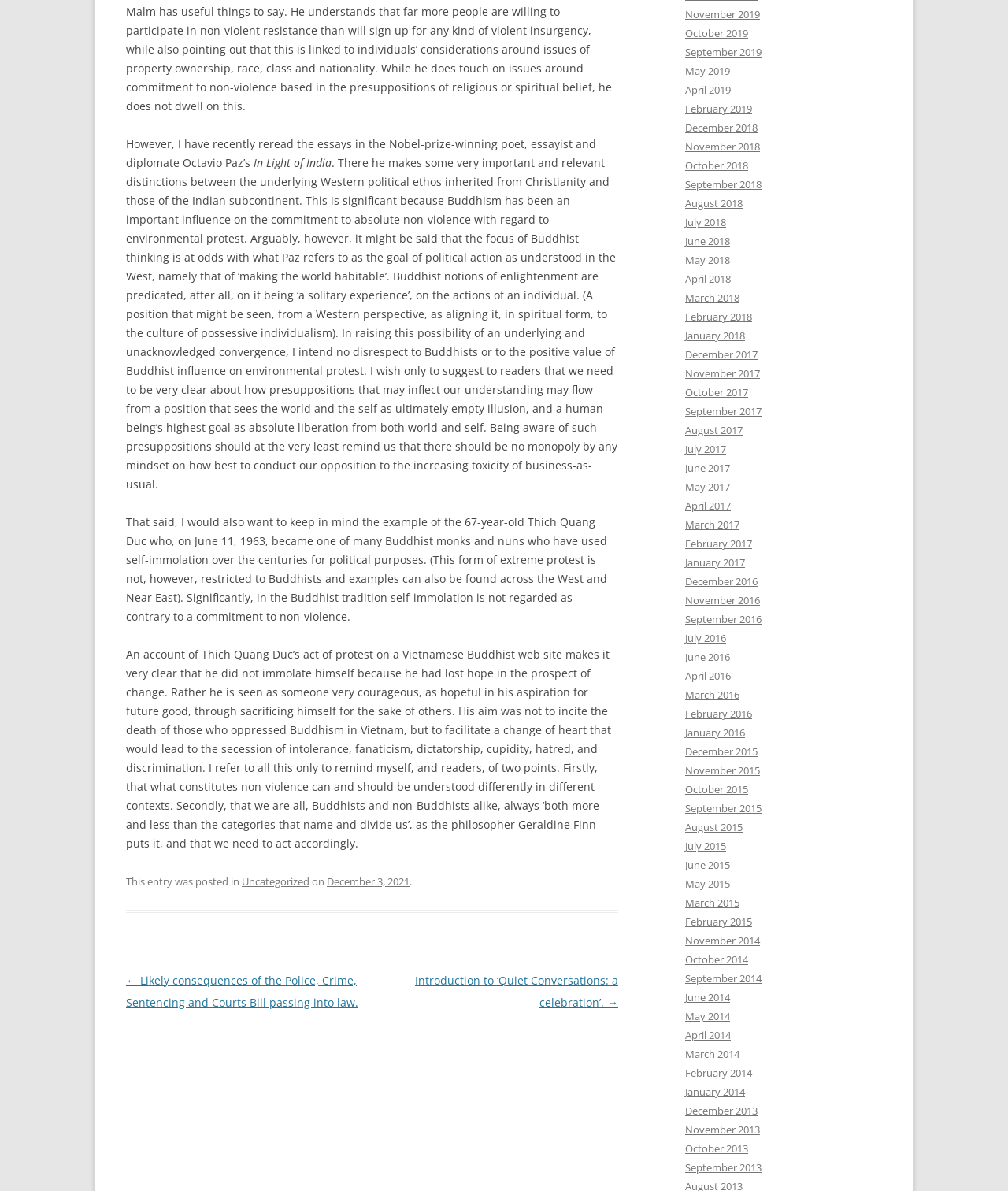Please identify the bounding box coordinates of the region to click in order to complete the task: "Go to the previous post 'Likely consequences of the Police, Crime, Sentencing and Courts Bill passing into law'". The coordinates must be four float numbers between 0 and 1, specified as [left, top, right, bottom].

[0.125, 0.817, 0.355, 0.848]